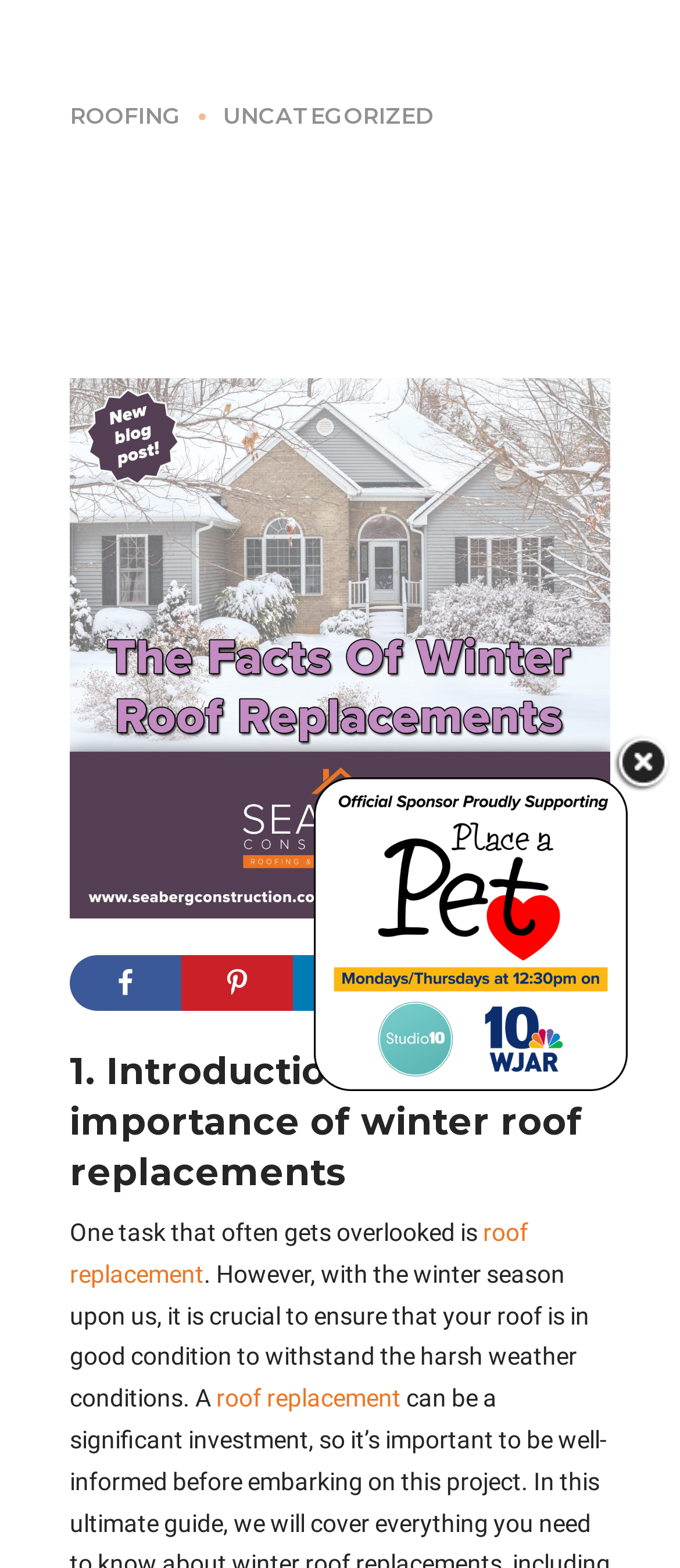Look at the image and write a detailed answer to the question: 
What is the importance of roof replacement during winter?

The importance of roof replacement during winter can be determined by looking at the sentence 'However, with the winter season upon us, it is crucial to ensure that your roof is in good condition to withstand the harsh weather conditions.' The sentence implies that roof replacement is necessary during winter to ensure that the roof can withstand the harsh weather conditions.